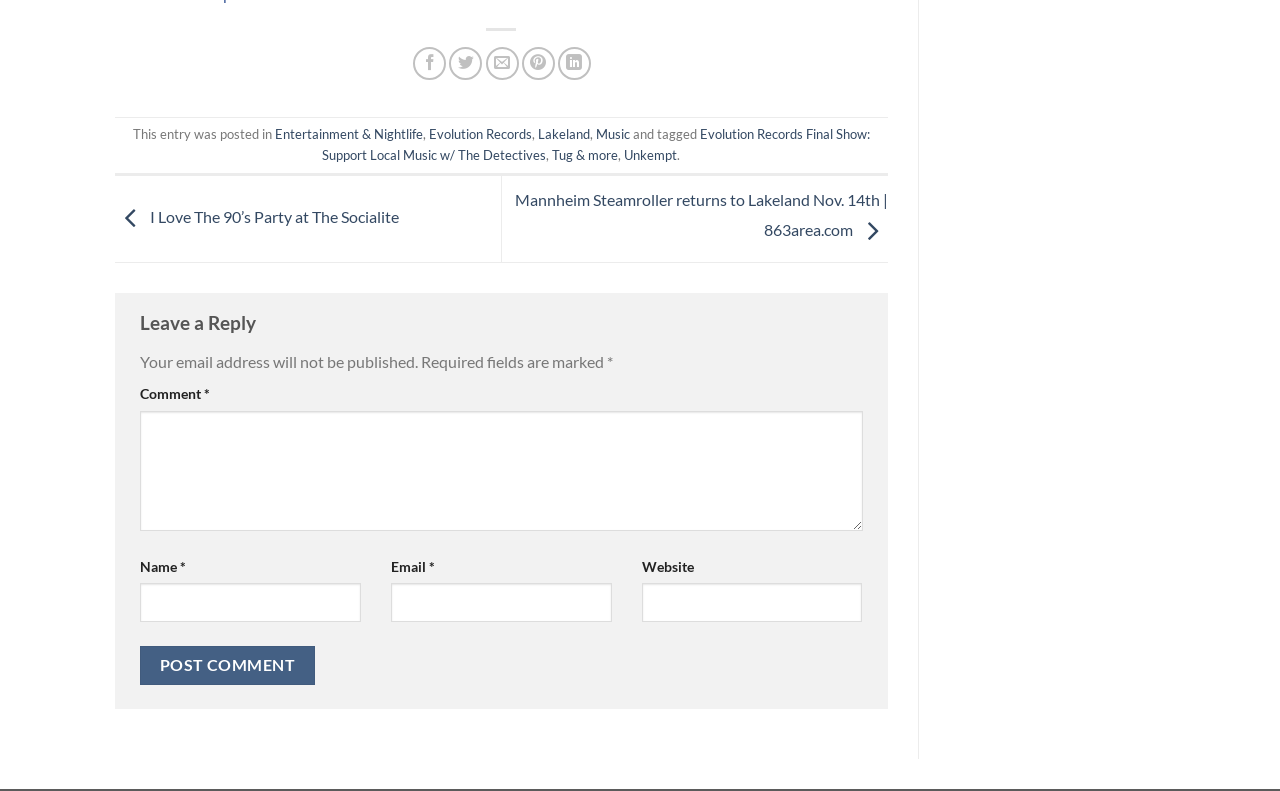Locate the bounding box coordinates of the element you need to click to accomplish the task described by this instruction: "Enter your name".

[0.109, 0.737, 0.282, 0.787]